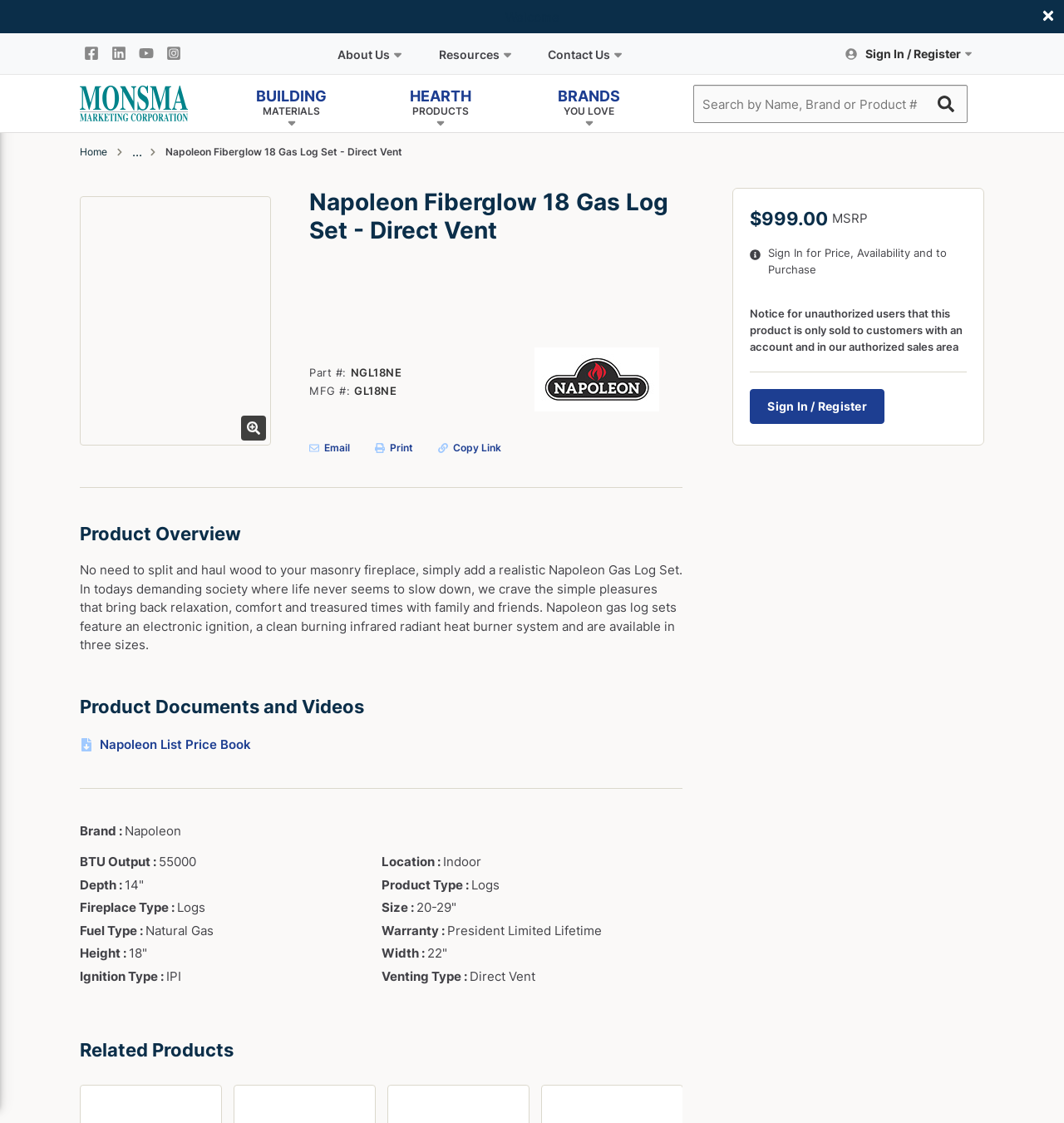What is the 'About Us' link for?
Please provide a comprehensive answer based on the details in the screenshot.

The 'About Us' link is located on the top menu bar, and its purpose is to provide users with information about the company, its history, mission, and values, allowing users to learn more about the company and its background.